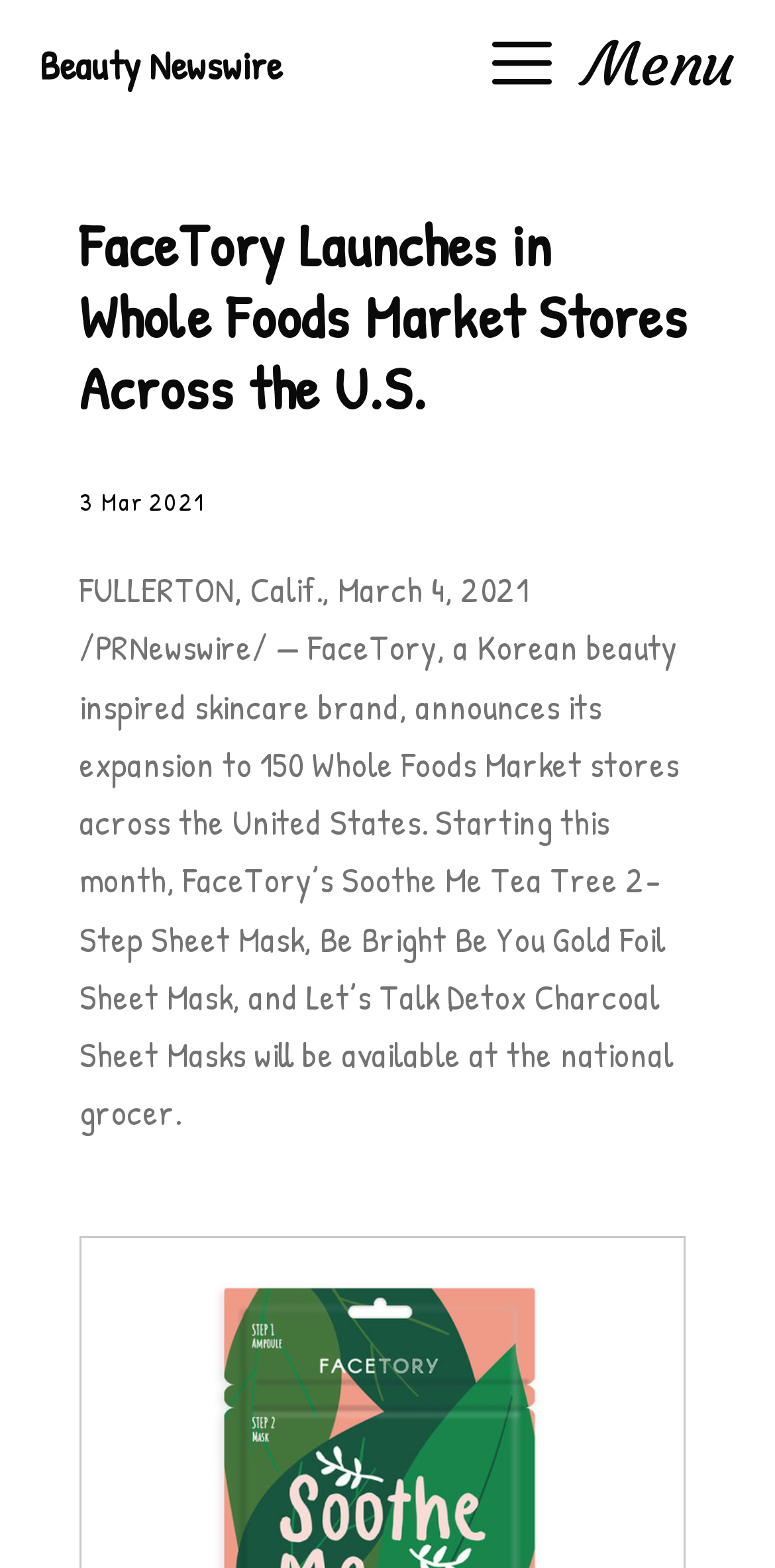Observe the image and answer the following question in detail: What is the brand expanding to Whole Foods?

The brand expanding to Whole Foods is FaceTory, which is a Korean beauty inspired skincare brand, as mentioned in the text '/PRNewswire/ — FaceTory, a Korean beauty inspired skincare brand, announces its expansion to 150 Whole Foods Market stores across'.